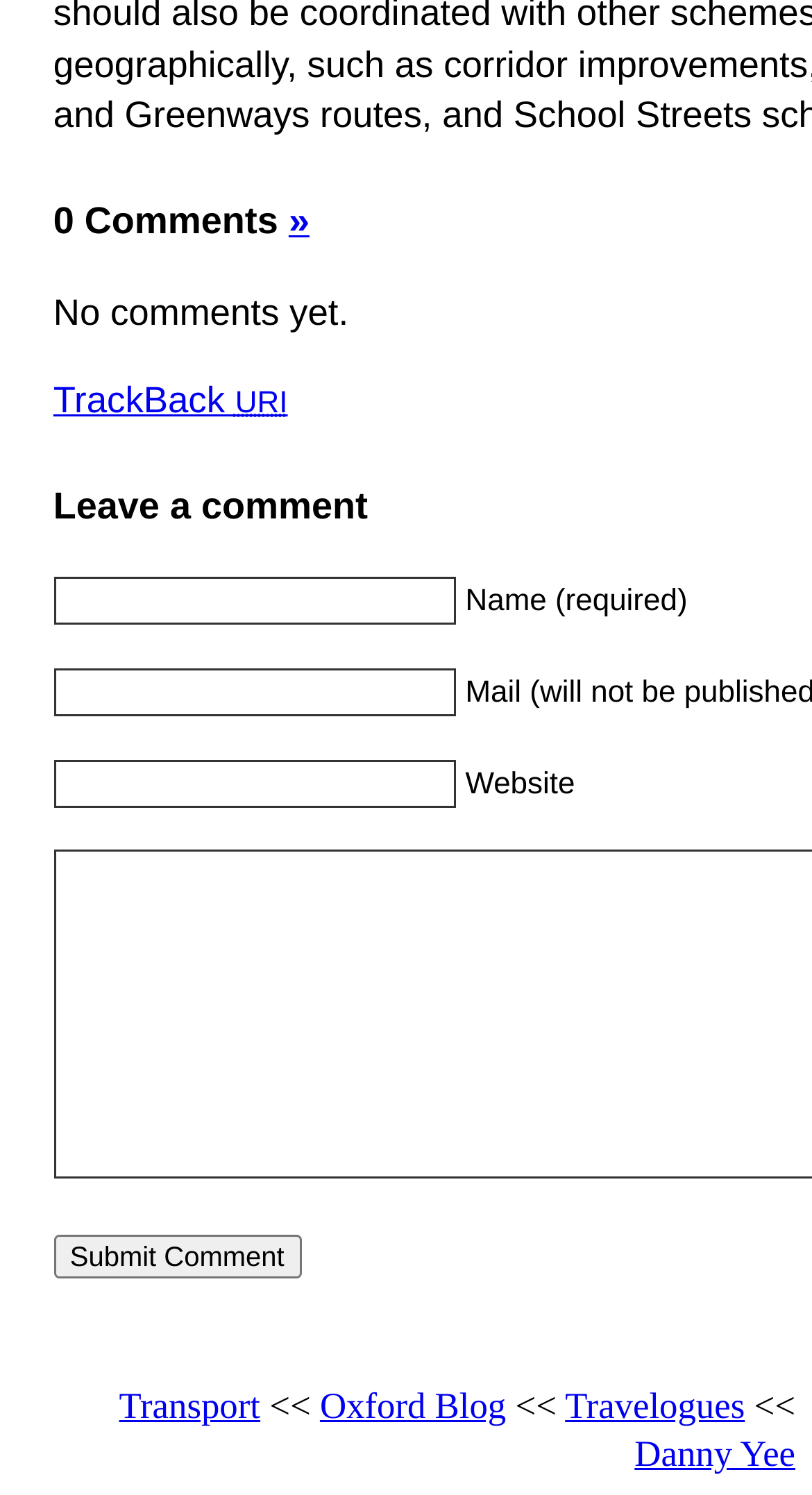Answer the following in one word or a short phrase: 
How many textboxes are there?

3